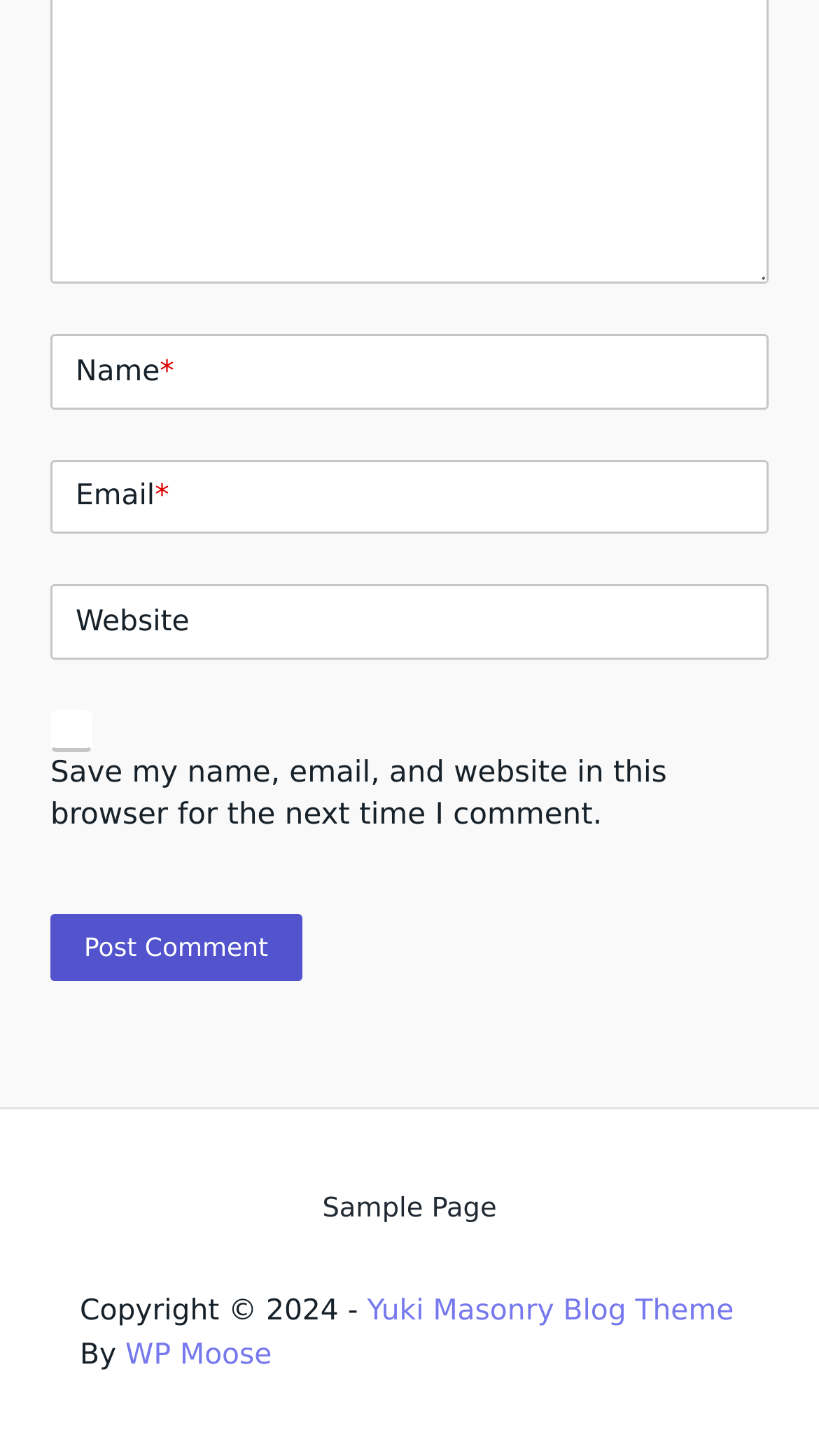Give a one-word or one-phrase response to the question: 
What is the 'Post Comment' button for?

To submit comment